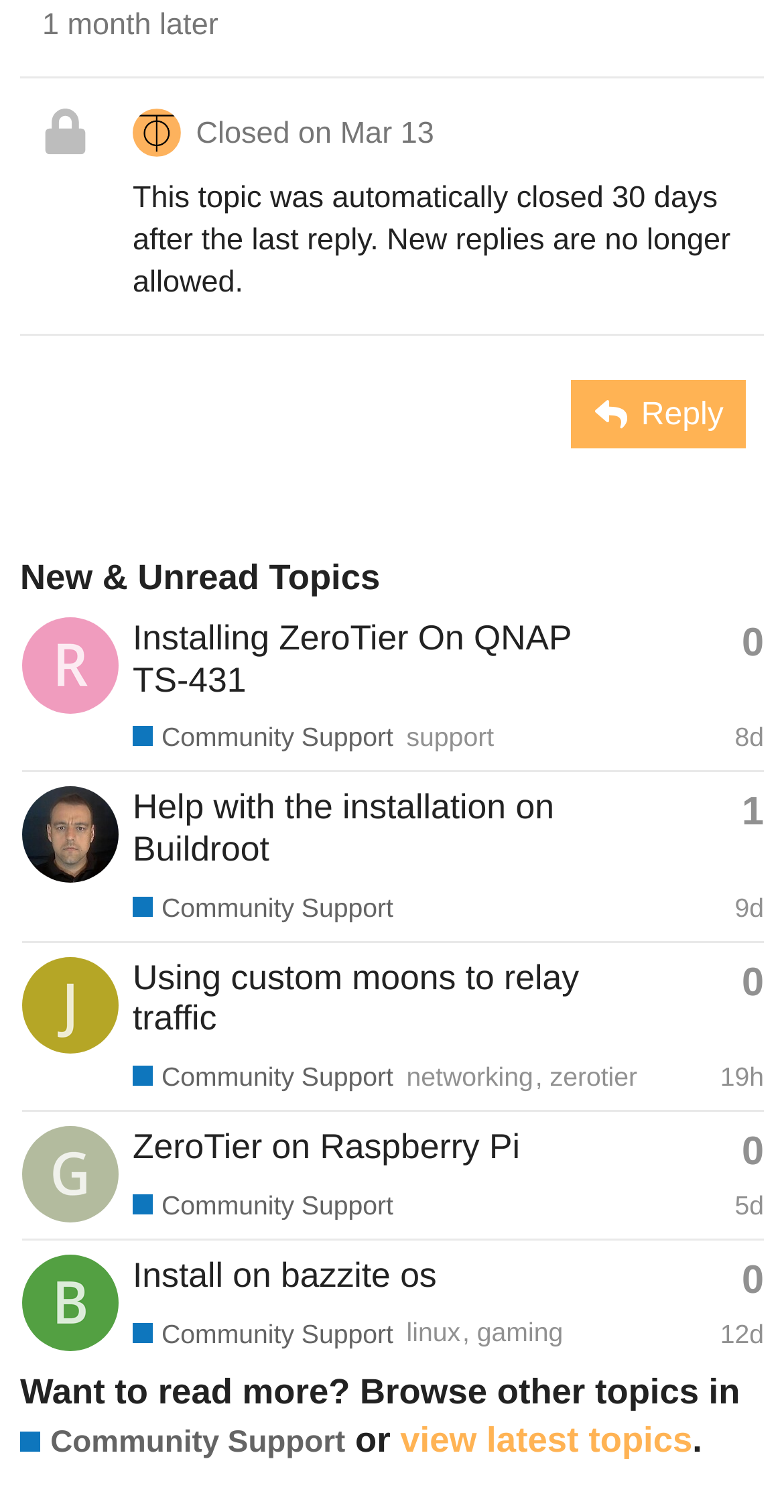What is the topic of the post with 0 replies?
Look at the image and construct a detailed response to the question.

I found this answer by looking at the gridcell element with the text 'rwhitesf's profile, latest poster Installing ZeroTier On QNAP TS-431 This topic has 0 replies Community Support Tags 8d' and extracting the topic title from it.